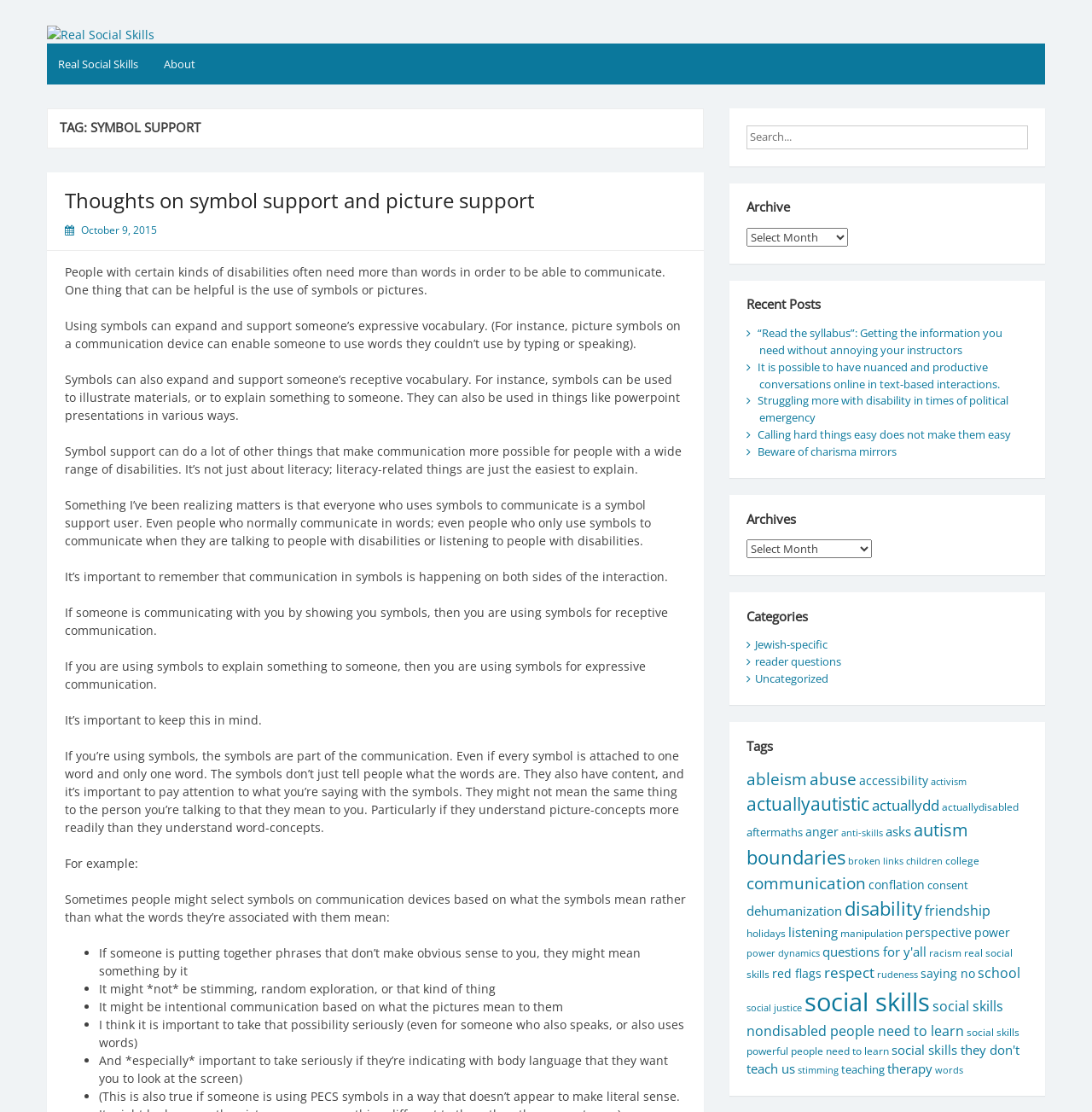Highlight the bounding box coordinates of the region I should click on to meet the following instruction: "Read the recent post '“Read the syllabus”: Getting the information you need without annoying your instructors'".

[0.694, 0.292, 0.918, 0.321]